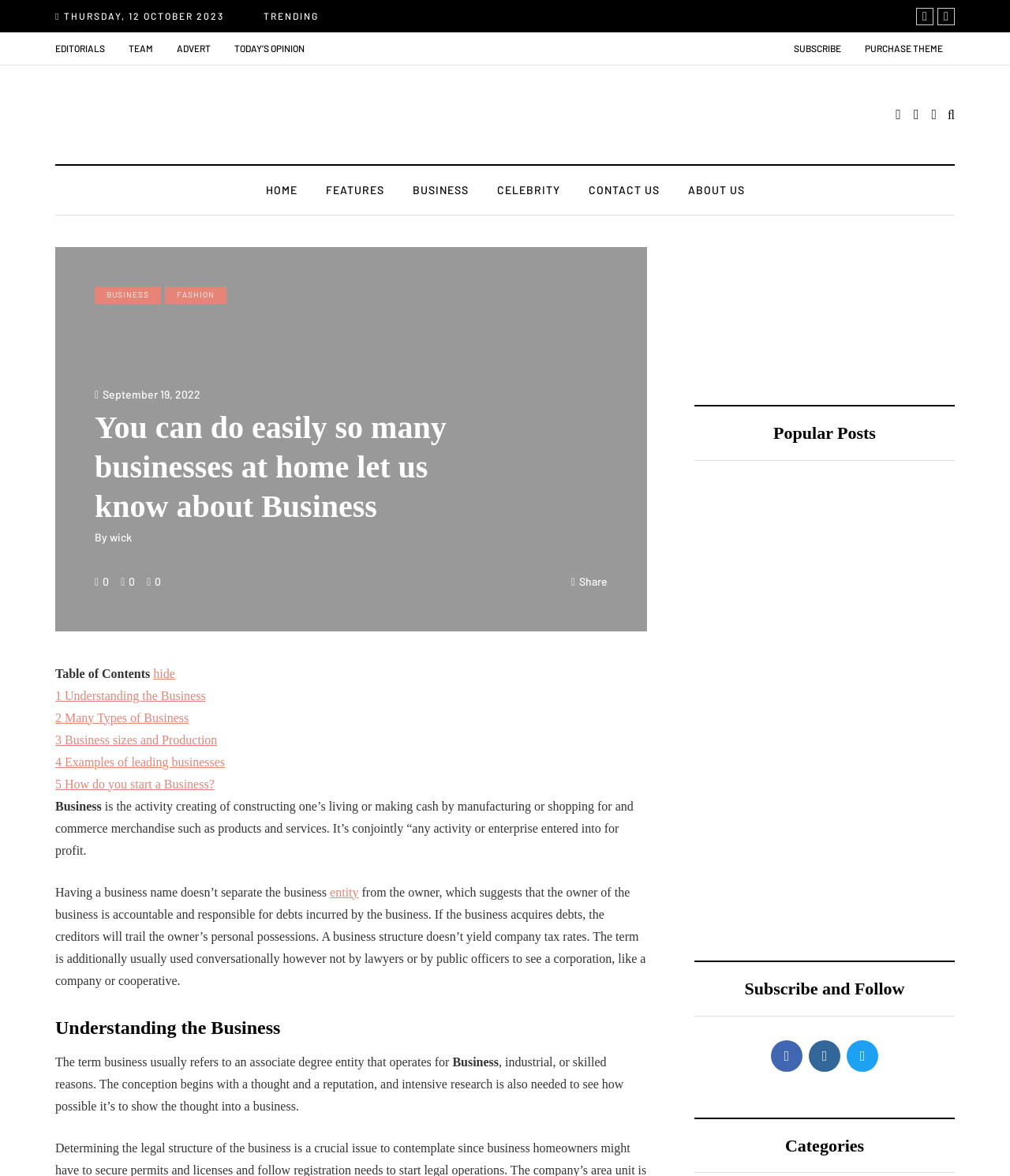What is the name of the author of the article?
Please elaborate on the answer to the question with detailed information.

I found the name of the author of the article by looking at the link element with the bounding box coordinates [0.109, 0.451, 0.13, 0.462] which contains the text 'wick'.